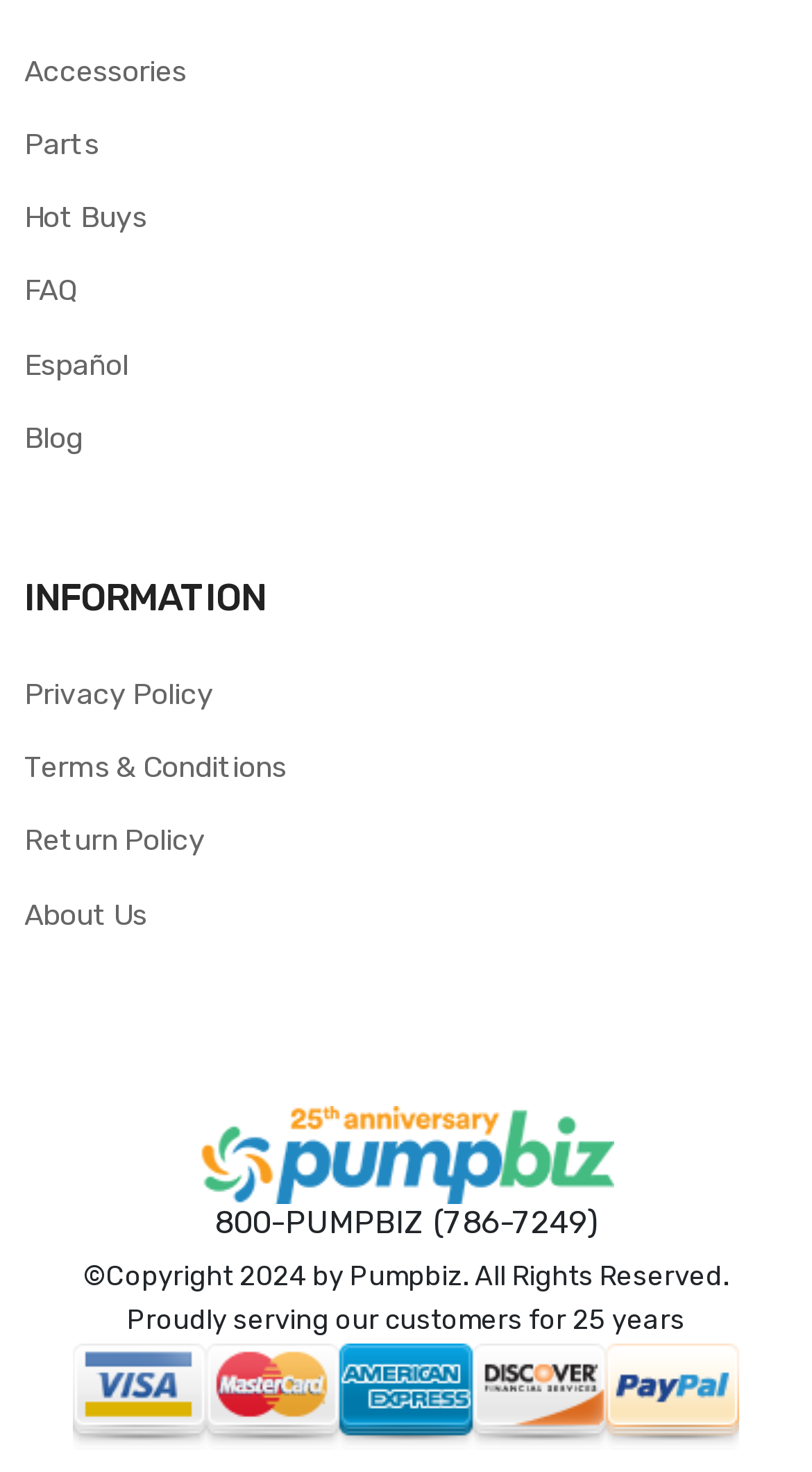Could you please study the image and provide a detailed answer to the question:
What is the phone number for customer support?

I found a link with the text '800-PUMPBIZ (786-7249)' on the bottom left section of the webpage, which appears to be the phone number for customer support.